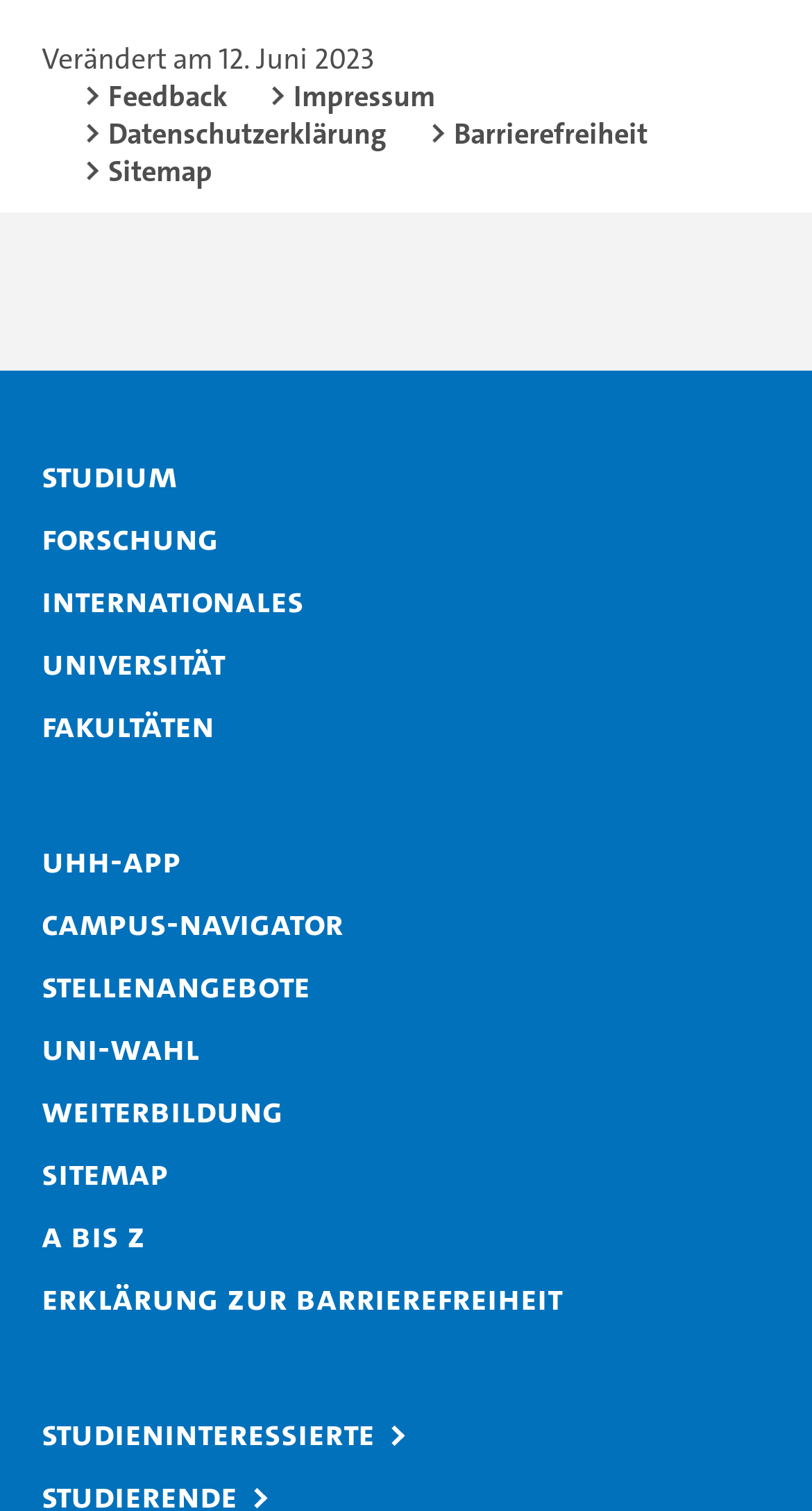From the screenshot, find the bounding box of the UI element matching this description: "Campus-Navigator". Supply the bounding box coordinates in the form [left, top, right, bottom], each a float between 0 and 1.

[0.051, 0.595, 0.464, 0.625]